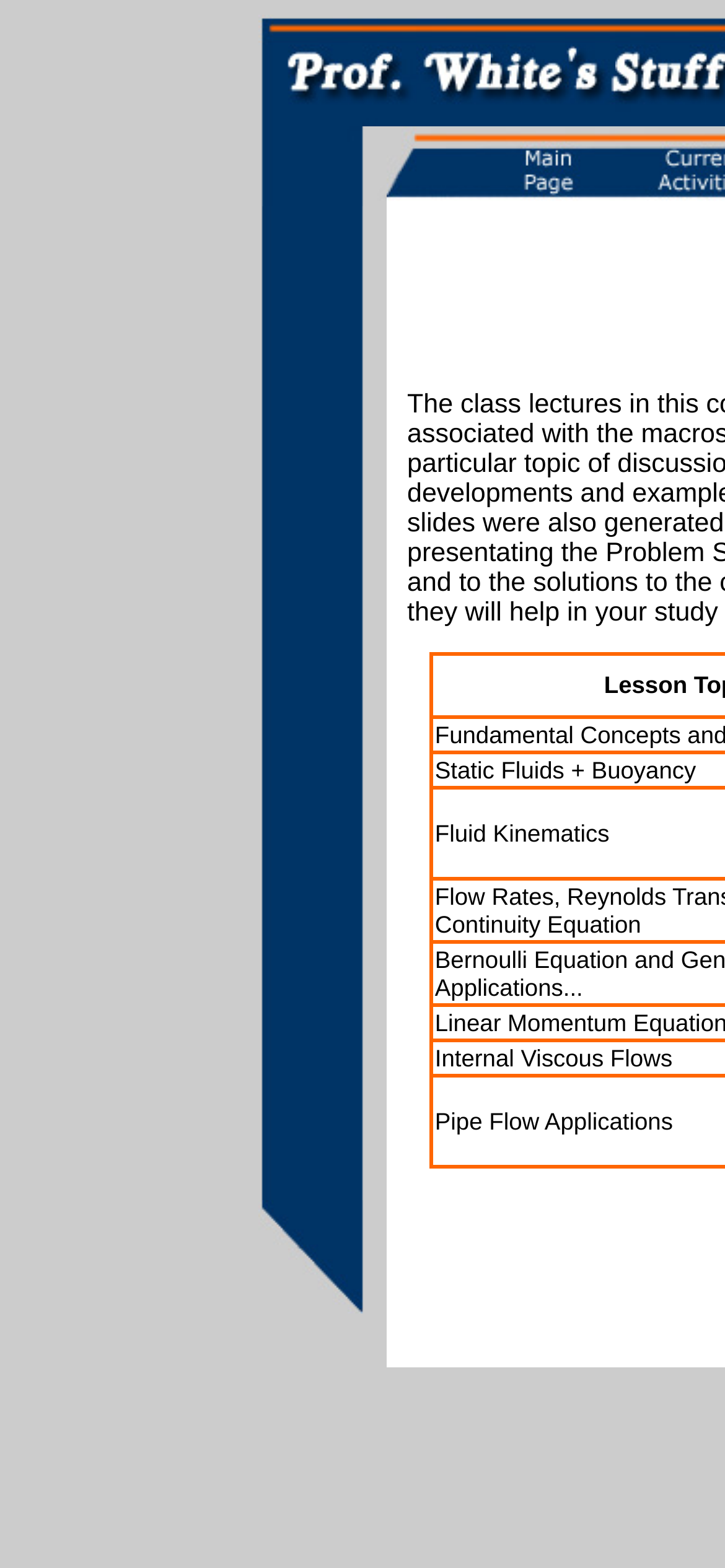Provide the bounding box coordinates, formatted as (top-left x, top-left y, bottom-right x, bottom-right y), with all values being floating point numbers between 0 and 1. Identify the bounding box of the UI element that matches the description: name="main"

[0.677, 0.116, 0.849, 0.136]